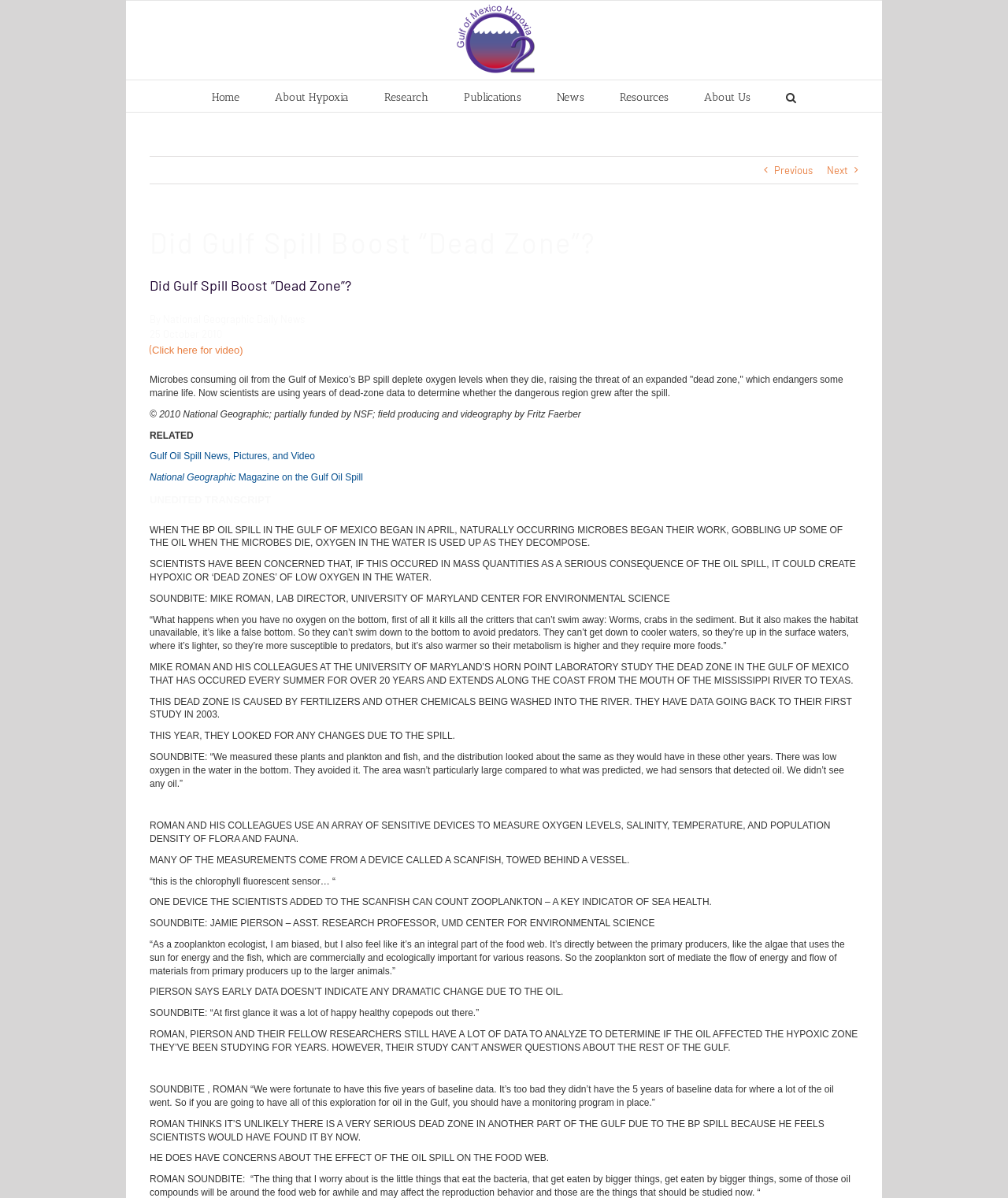Can you pinpoint the bounding box coordinates for the clickable element required for this instruction: "Click the 'Gulf Oil Spill News, Pictures, and Video' link"? The coordinates should be four float numbers between 0 and 1, i.e., [left, top, right, bottom].

[0.148, 0.376, 0.312, 0.386]